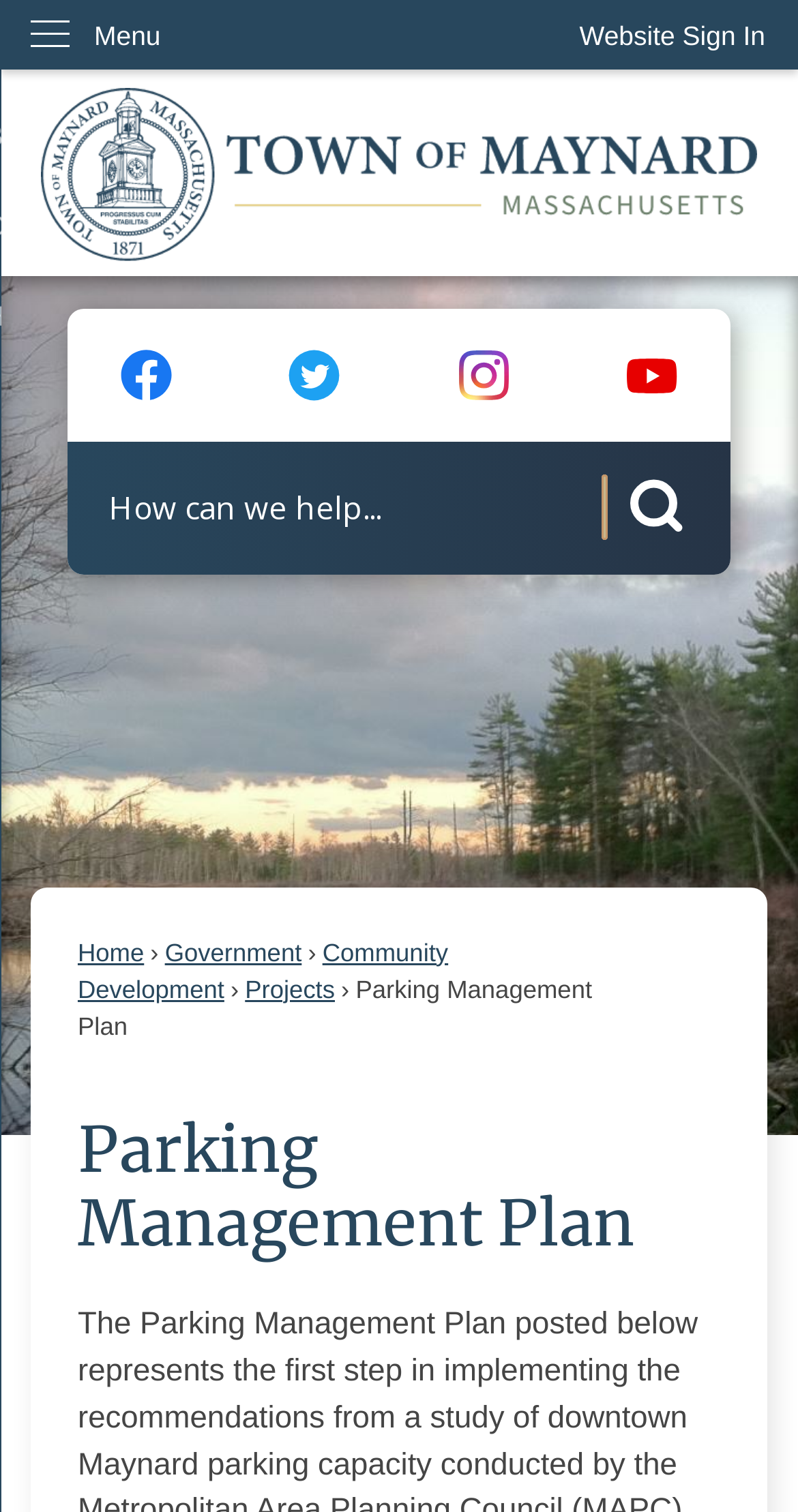Find the bounding box coordinates of the clickable area that will achieve the following instruction: "Visit Facebook page".

[0.152, 0.232, 0.216, 0.265]